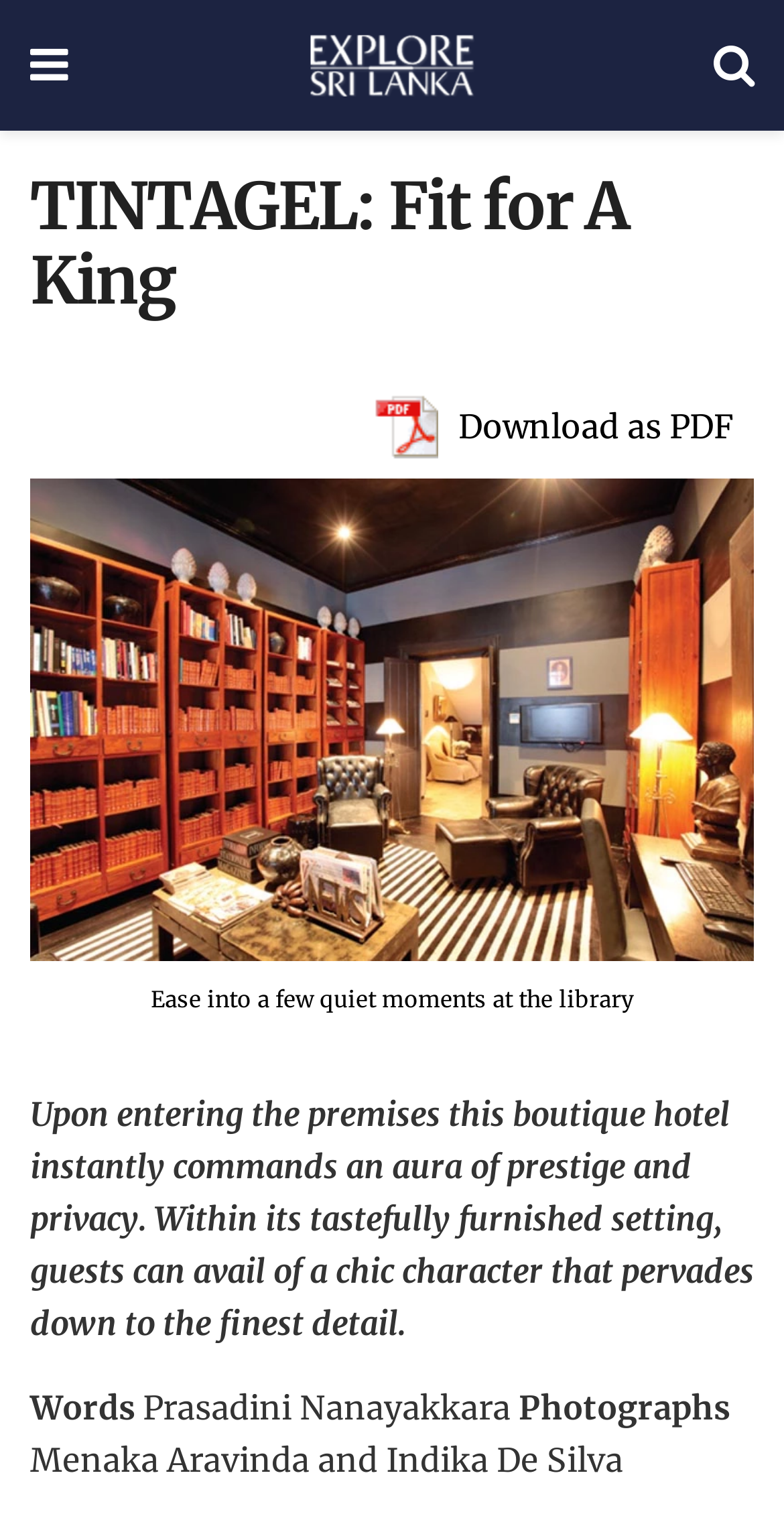Who took the photographs?
Answer the question with a detailed explanation, including all necessary information.

The static text element that says 'Photographs' is followed by another static text element that says 'Menaka Aravinda and Indika De Silva', which suggests that Menaka Aravinda and Indika De Silva are the photographers.